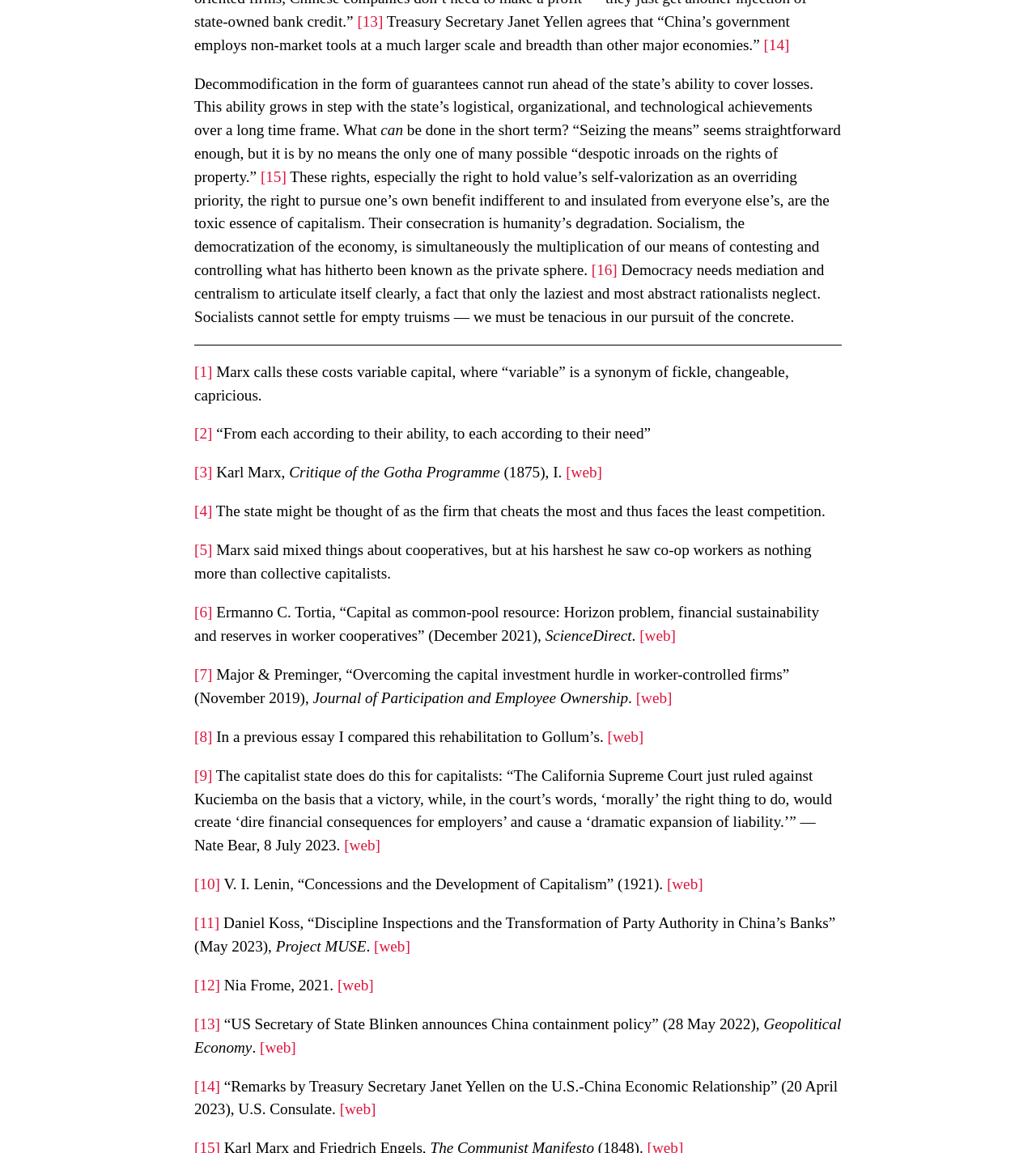Can you specify the bounding box coordinates of the area that needs to be clicked to fulfill the following instruction: "Click the link to read about Marx's Critique of the Gotha Programme"?

[0.546, 0.402, 0.581, 0.417]